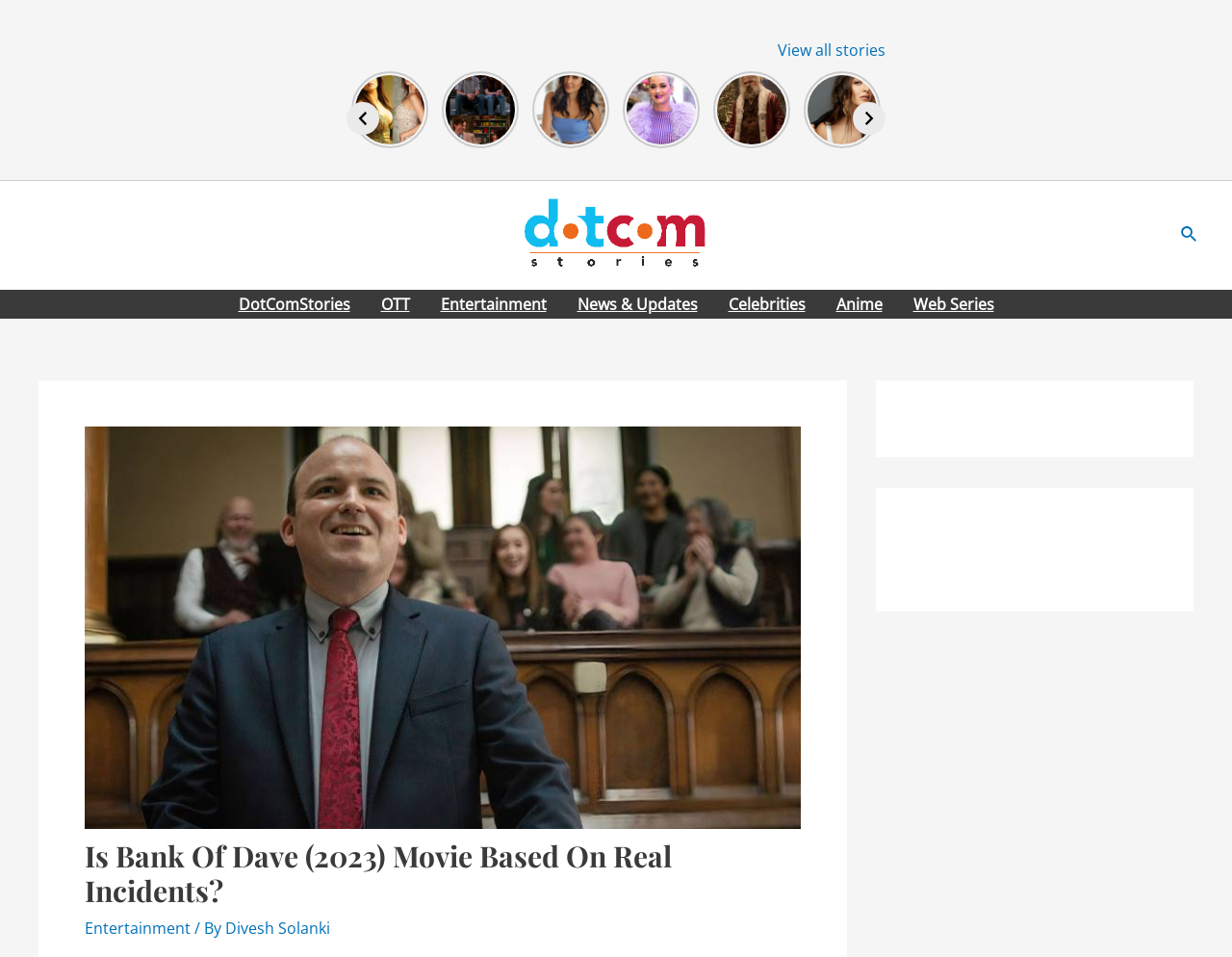Is there a 'Previous' button on the webpage? Using the information from the screenshot, answer with a single word or phrase.

Yes